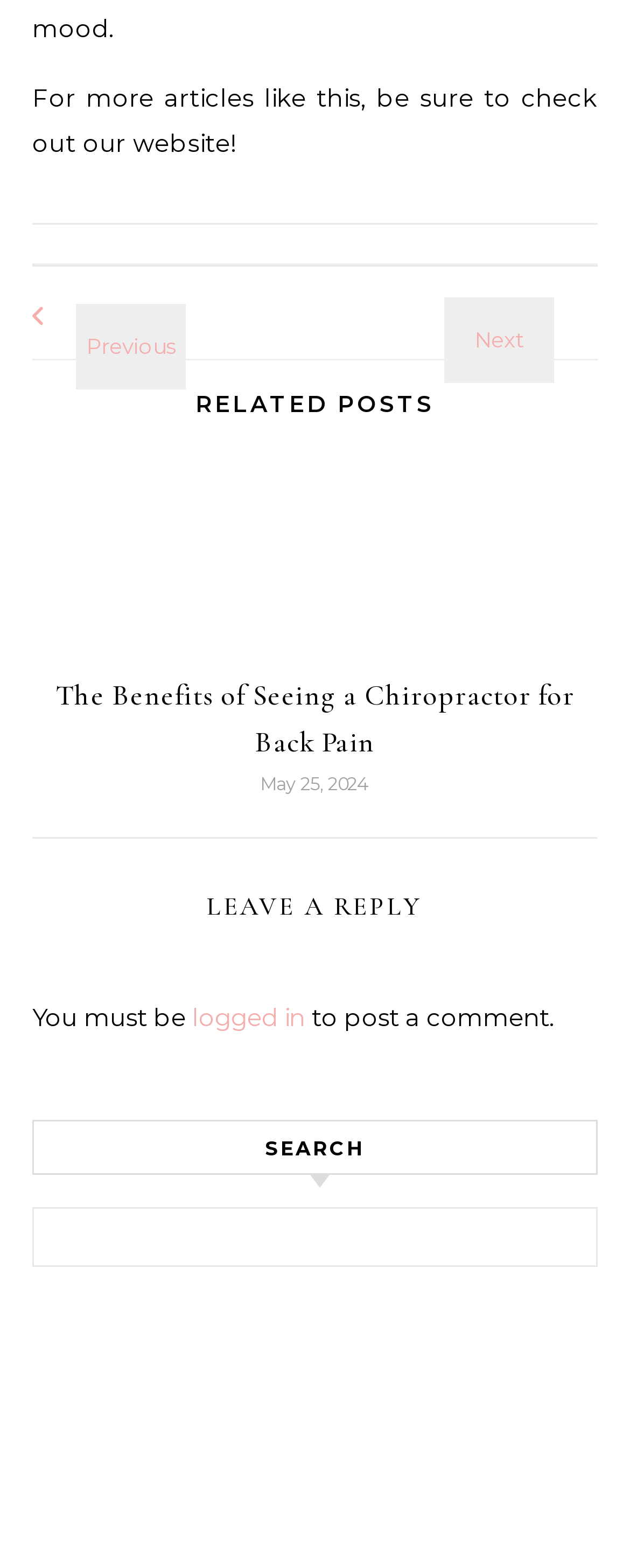Find the bounding box coordinates for the element described here: "parent_node: Search for: name="s"".

[0.051, 0.769, 0.949, 0.808]